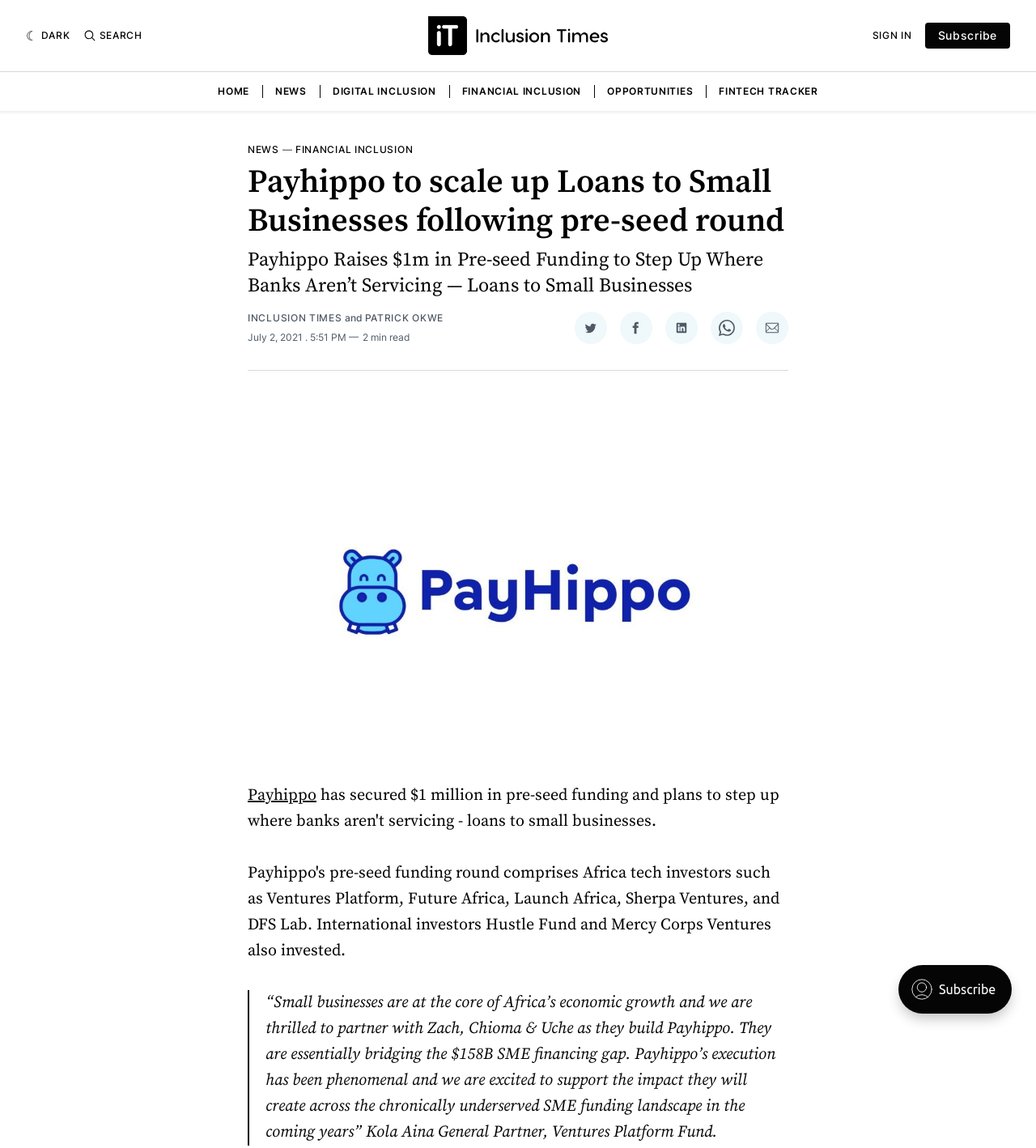Respond to the following query with just one word or a short phrase: 
How many minutes does it take to read the article?

2 min